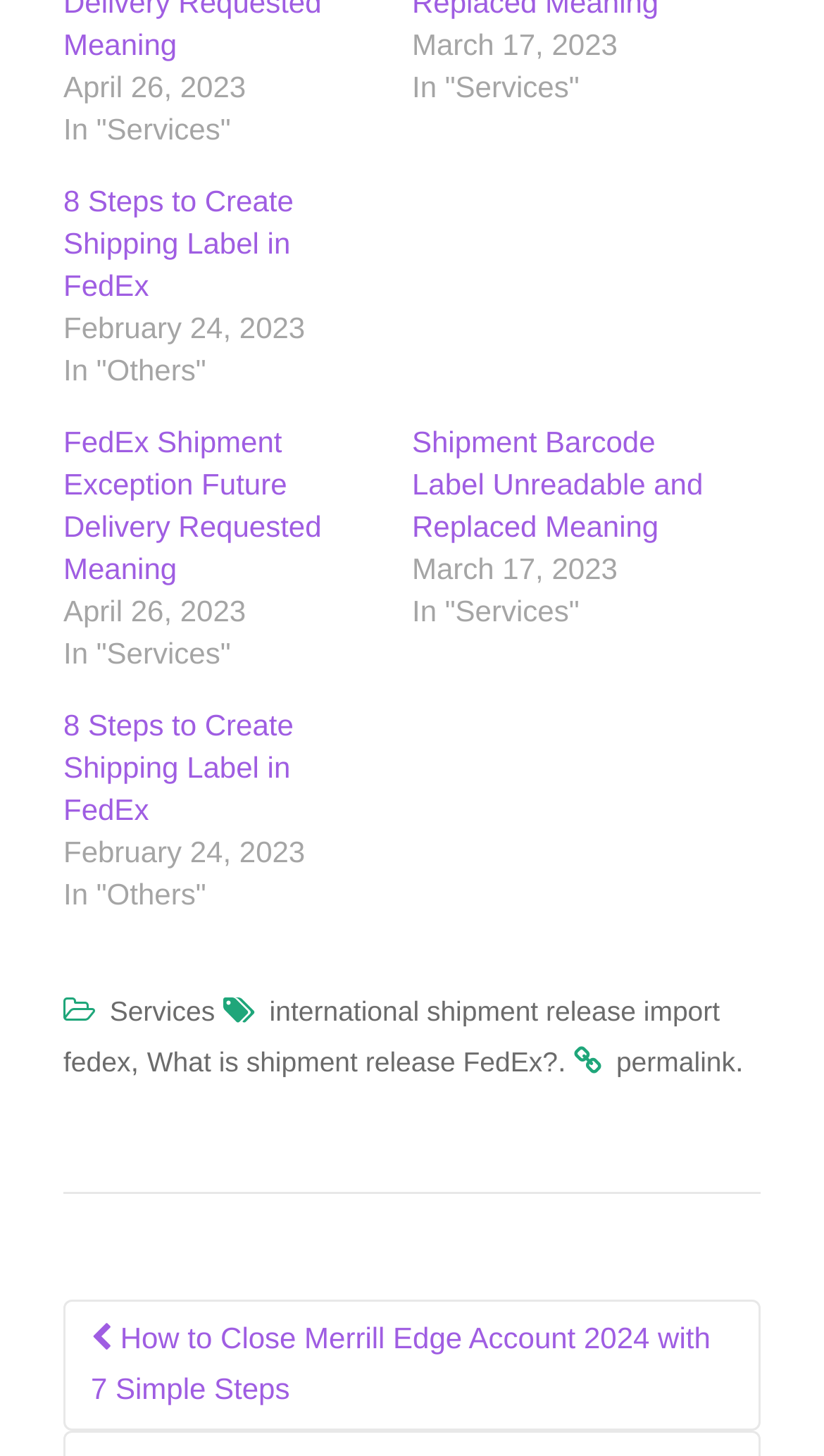Determine the bounding box coordinates for the clickable element required to fulfill the instruction: "Check permalink". Provide the coordinates as four float numbers between 0 and 1, i.e., [left, top, right, bottom].

[0.748, 0.718, 0.892, 0.74]